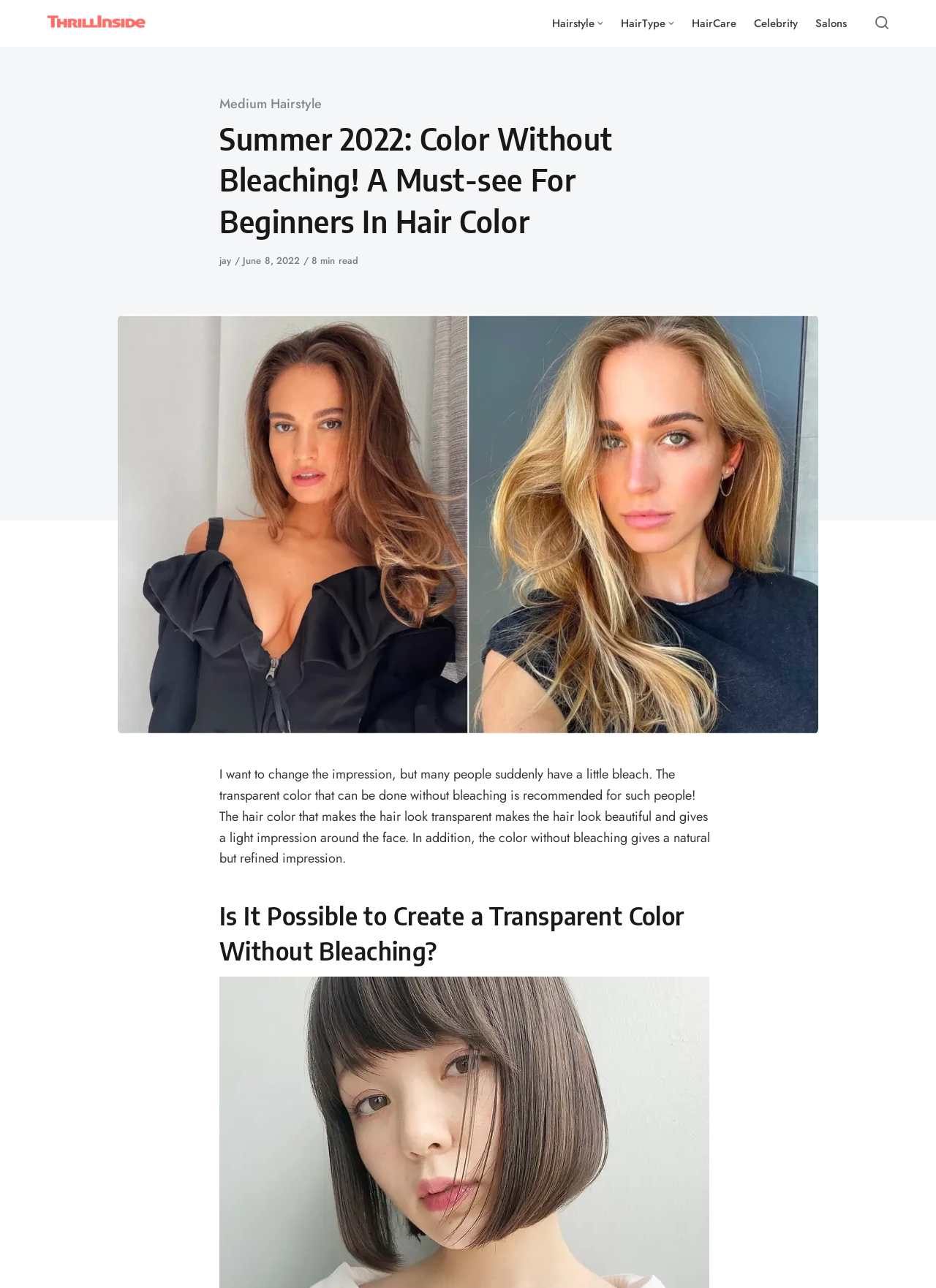What is the purpose of the recommended hair color?
Look at the screenshot and provide an in-depth answer.

According to the webpage's content, the recommended hair color is intended to give a light impression around the face, making the hair look beautiful and natural.